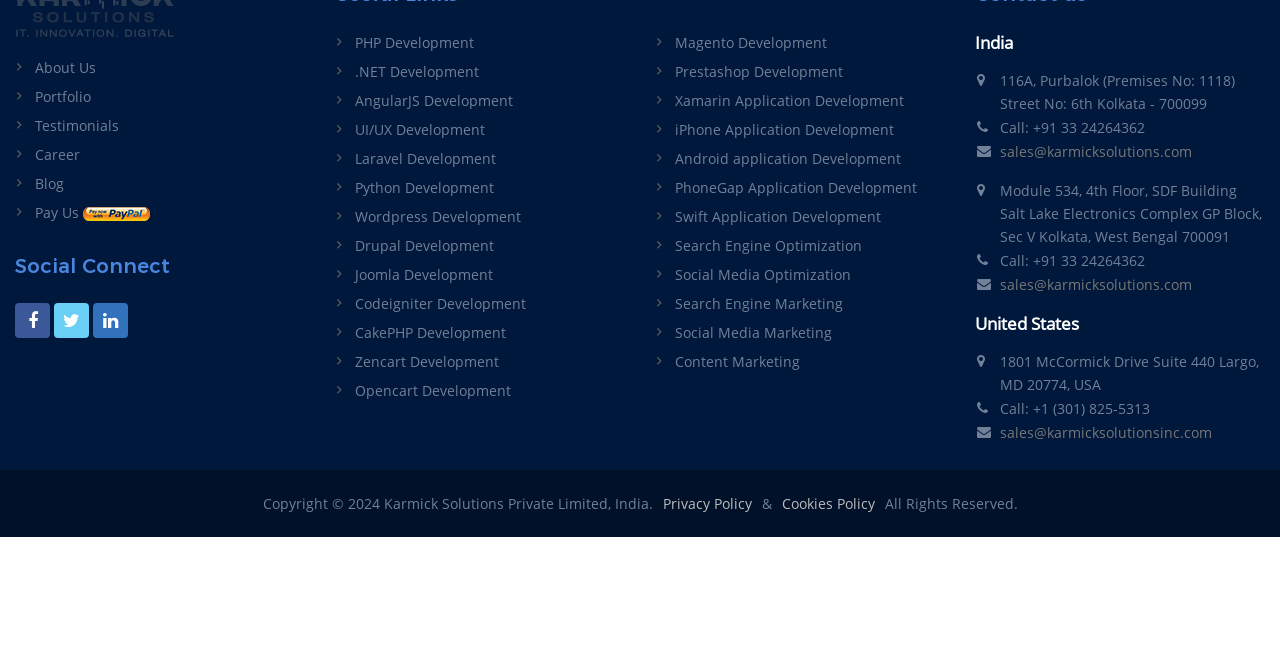Could you locate the bounding box coordinates for the section that should be clicked to accomplish this task: "Click on PHP Development".

[0.262, 0.048, 0.37, 0.093]